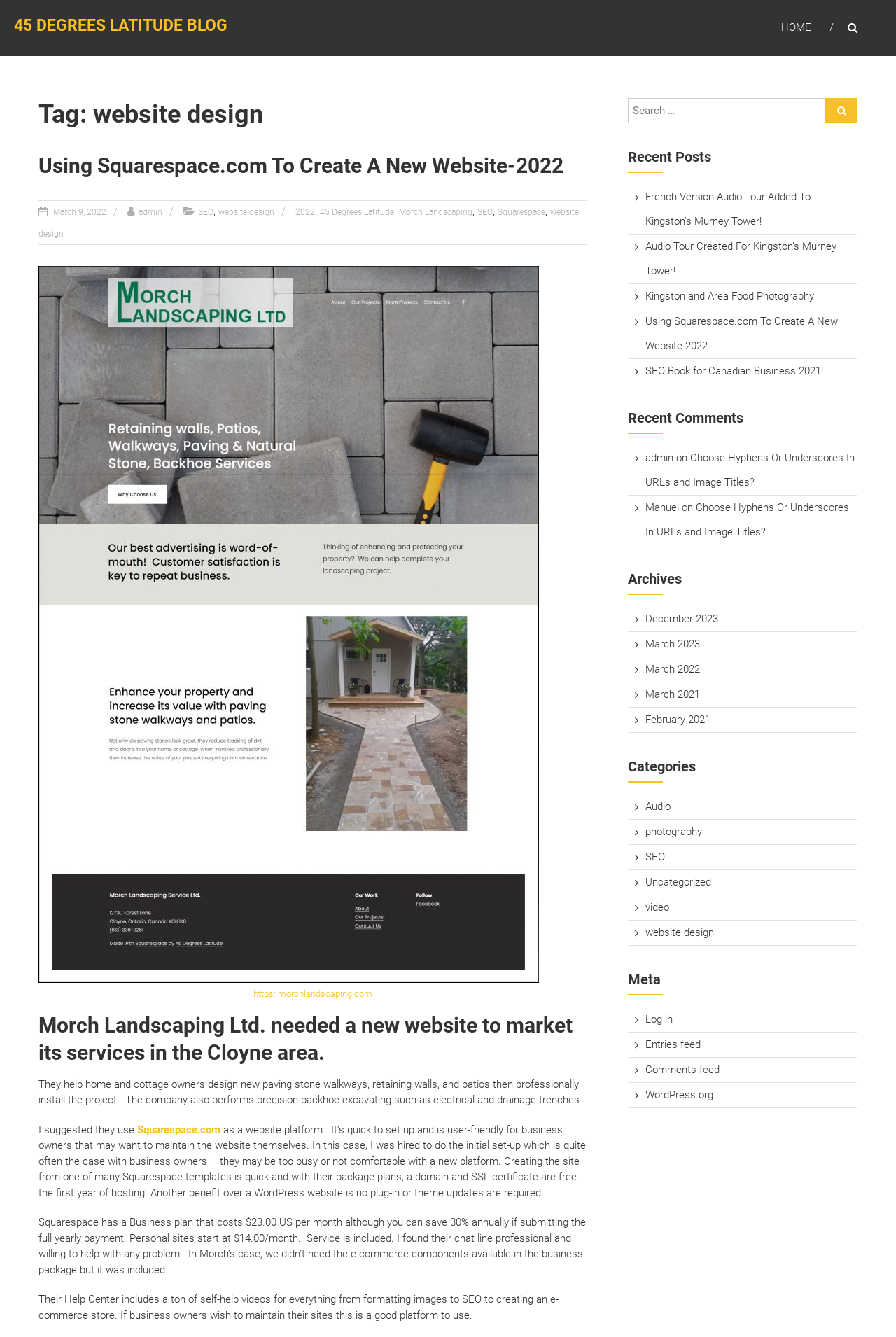What is the cost of the Business plan on Squarespace?
Kindly give a detailed and elaborate answer to the question.

The cost of the Business plan on Squarespace is $23.00 US per month, as mentioned in the blog post, although it's also noted that you can save 30% annually if you submit the full yearly payment.